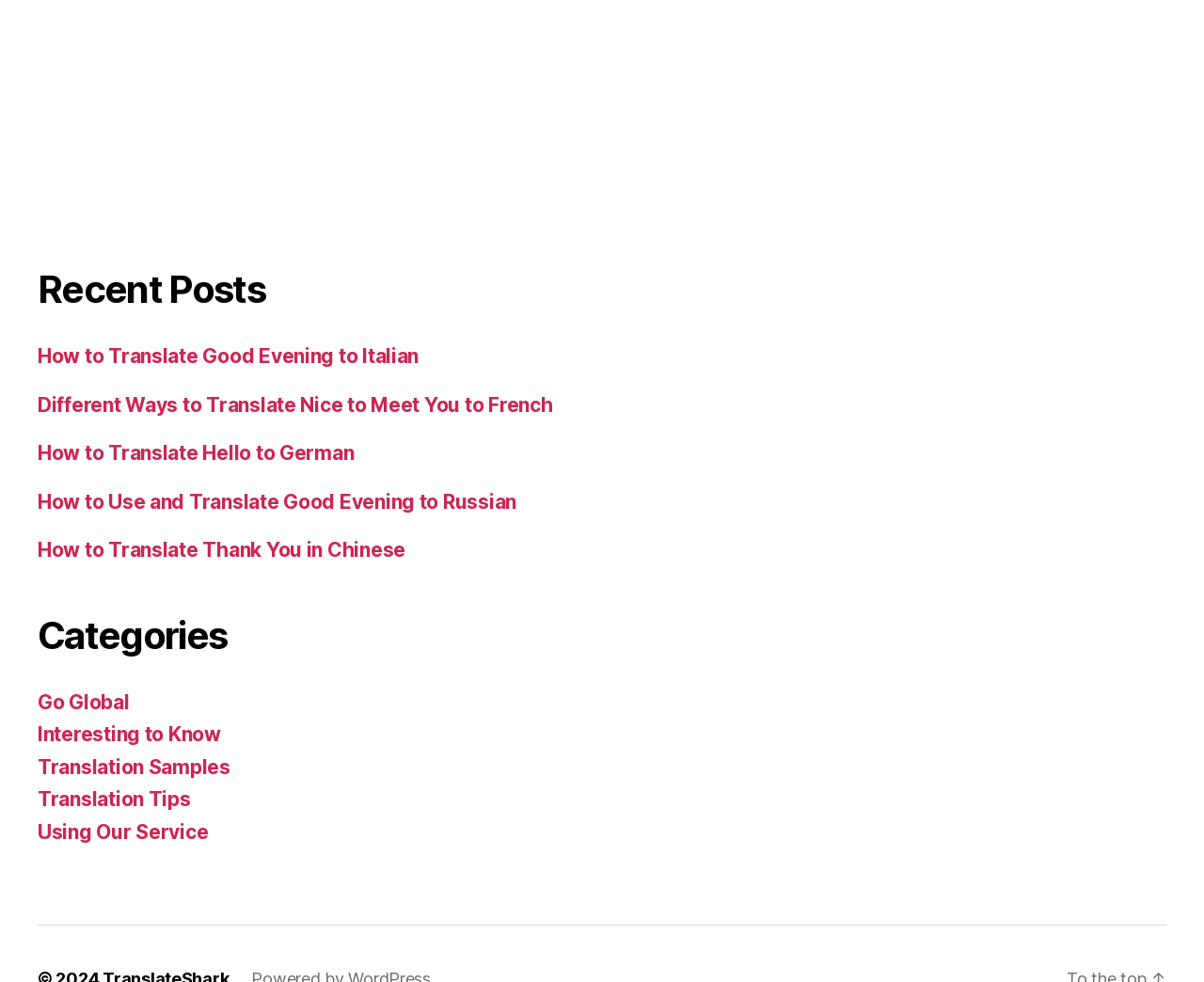Identify the bounding box coordinates of the clickable region required to complete the instruction: "Explore TikTok Ads Library". The coordinates should be given as four float numbers within the range of 0 and 1, i.e., [left, top, right, bottom].

None